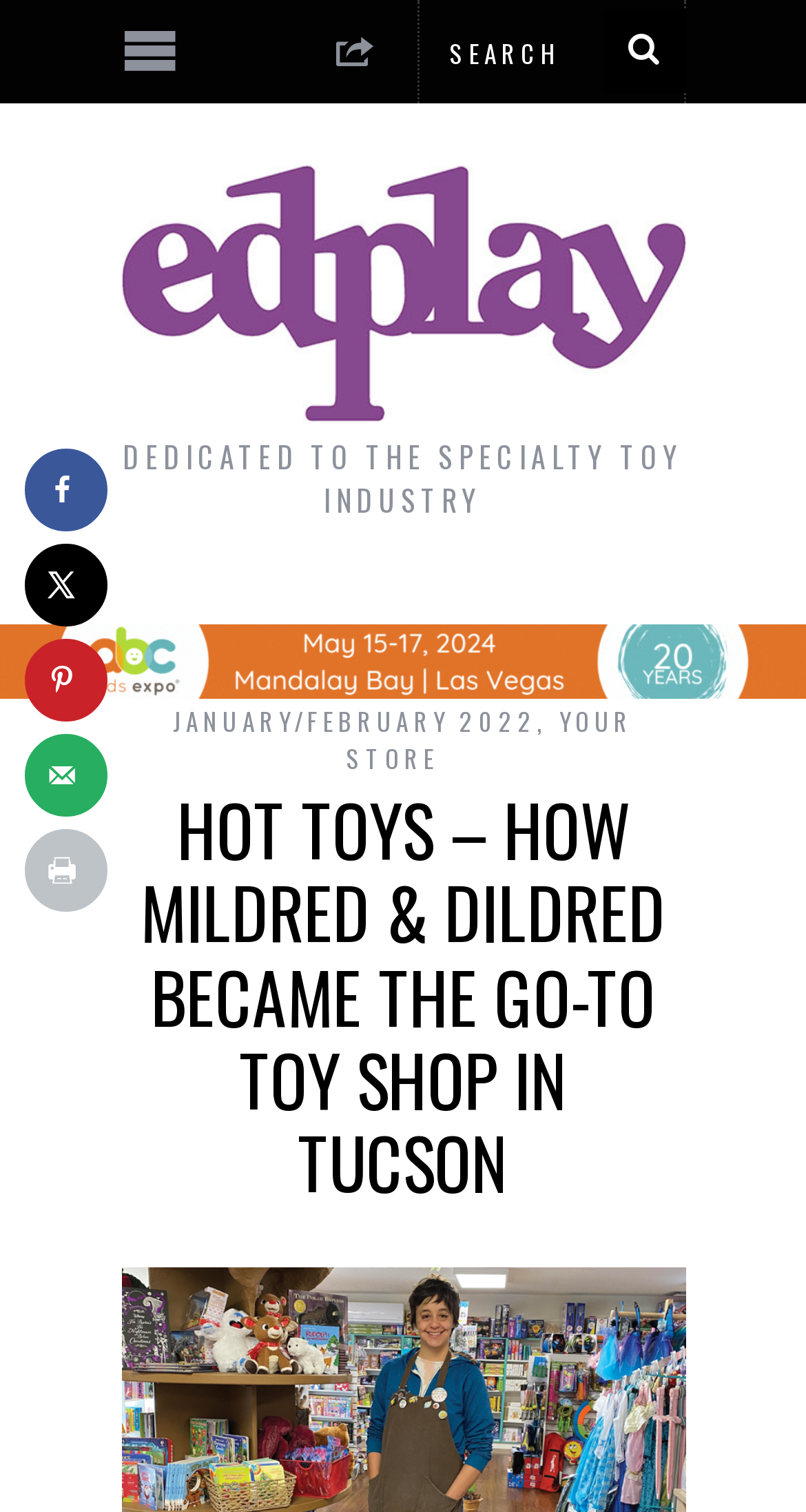Extract the main title from the webpage.

HOT TOYS – HOW MILDRED & DILDRED BECAME THE GO-TO TOY SHOP IN TUCSON